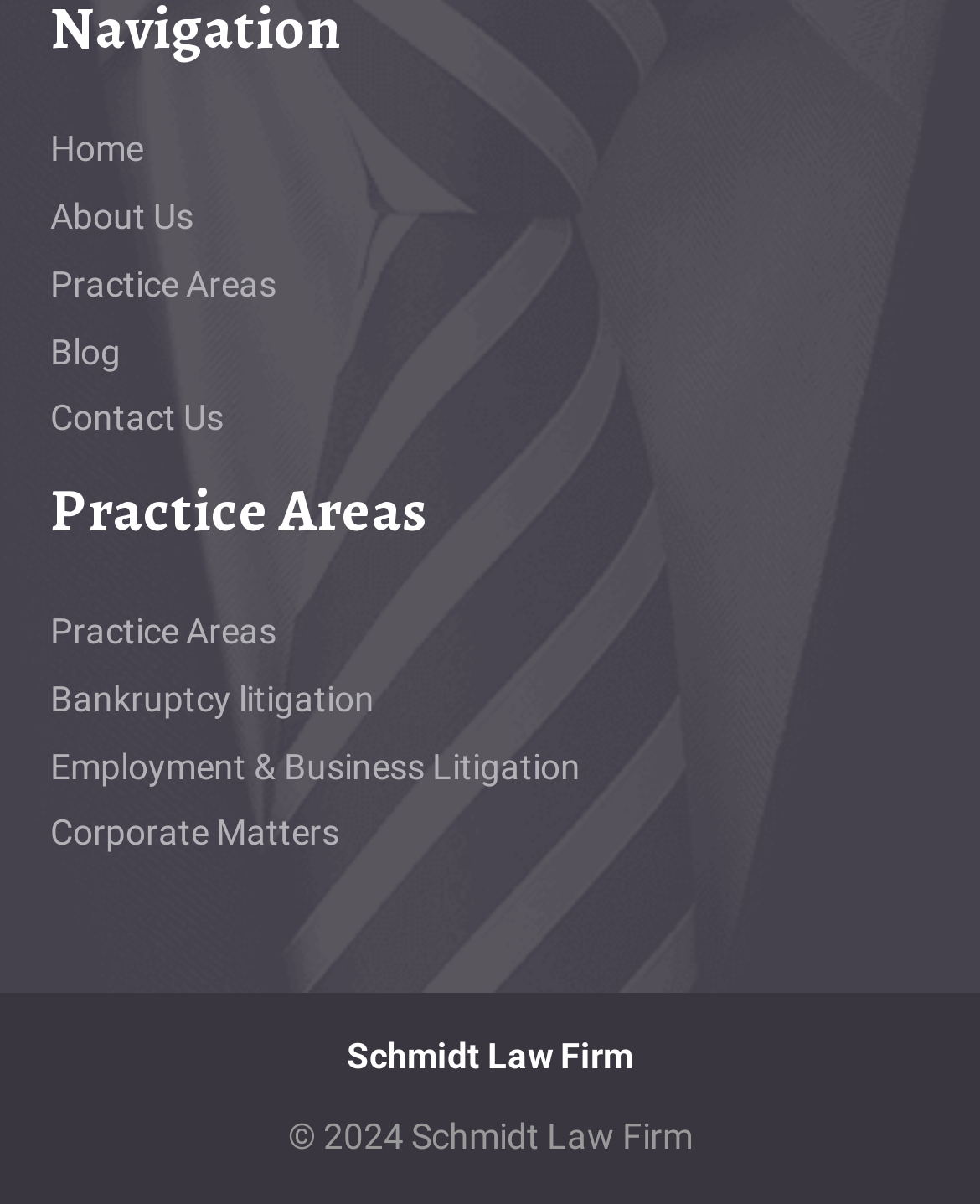Specify the bounding box coordinates of the area to click in order to execute this command: 'contact us'. The coordinates should consist of four float numbers ranging from 0 to 1, and should be formatted as [left, top, right, bottom].

[0.051, 0.324, 0.949, 0.374]